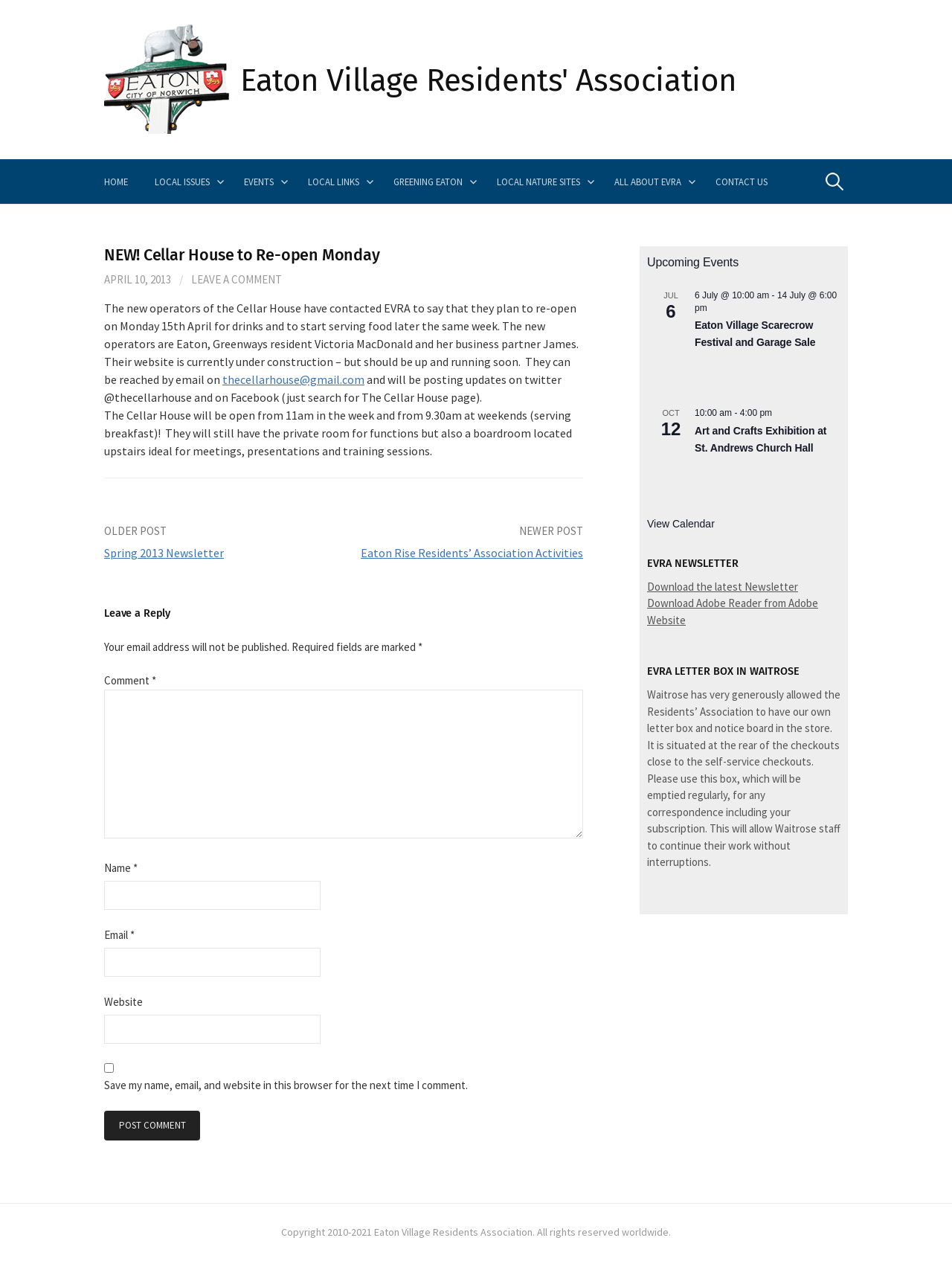Identify the bounding box coordinates of the specific part of the webpage to click to complete this instruction: "Go to HOME page".

[0.109, 0.126, 0.148, 0.162]